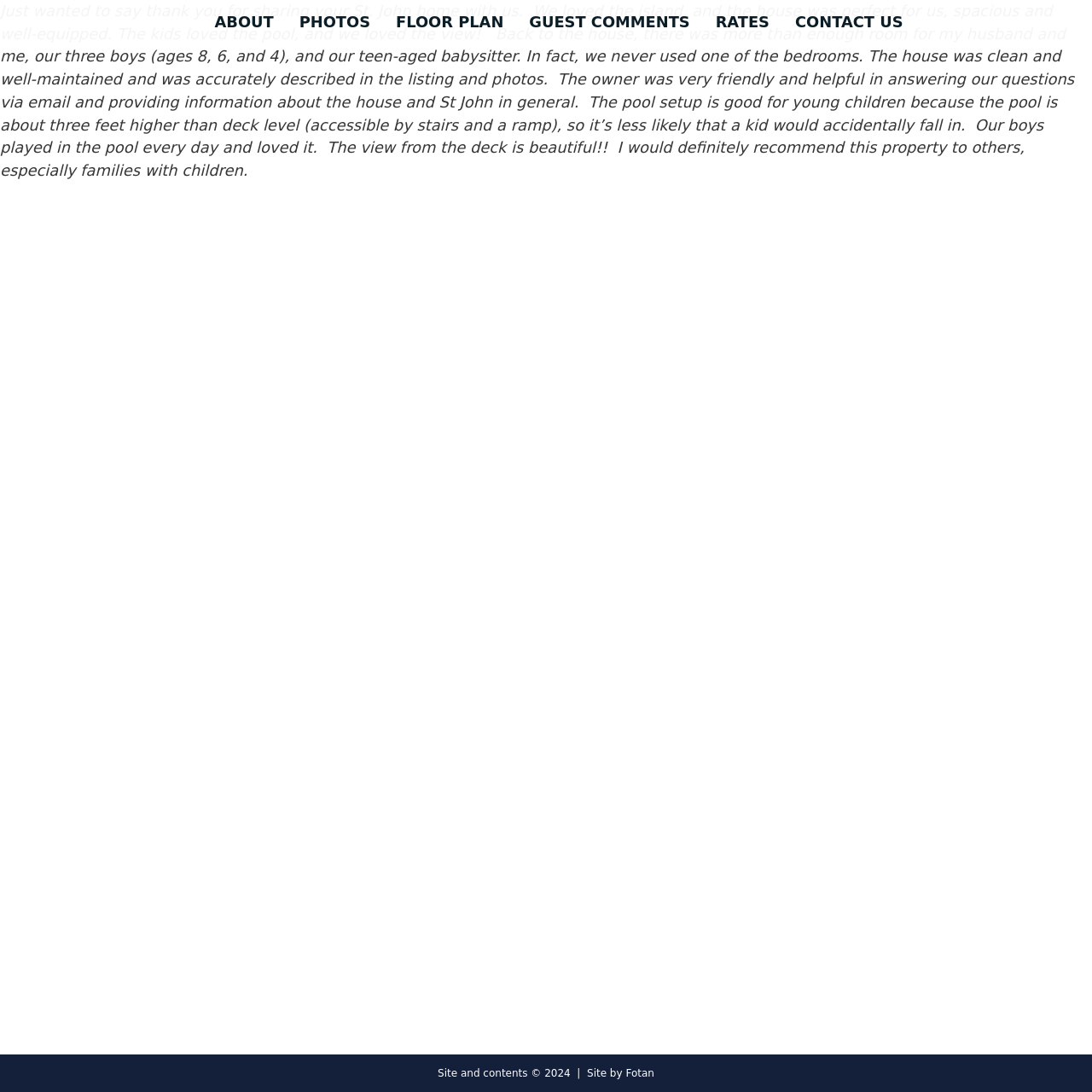Based on the image, give a detailed response to the question: What is the purpose of the ramp in the pool setup?

The text states, 'The pool setup is good for young children because the pool is about three feet higher than deck level (accessible by stairs and a ramp)...' This suggests that the ramp is part of the pool setup to make it accessible for young children.